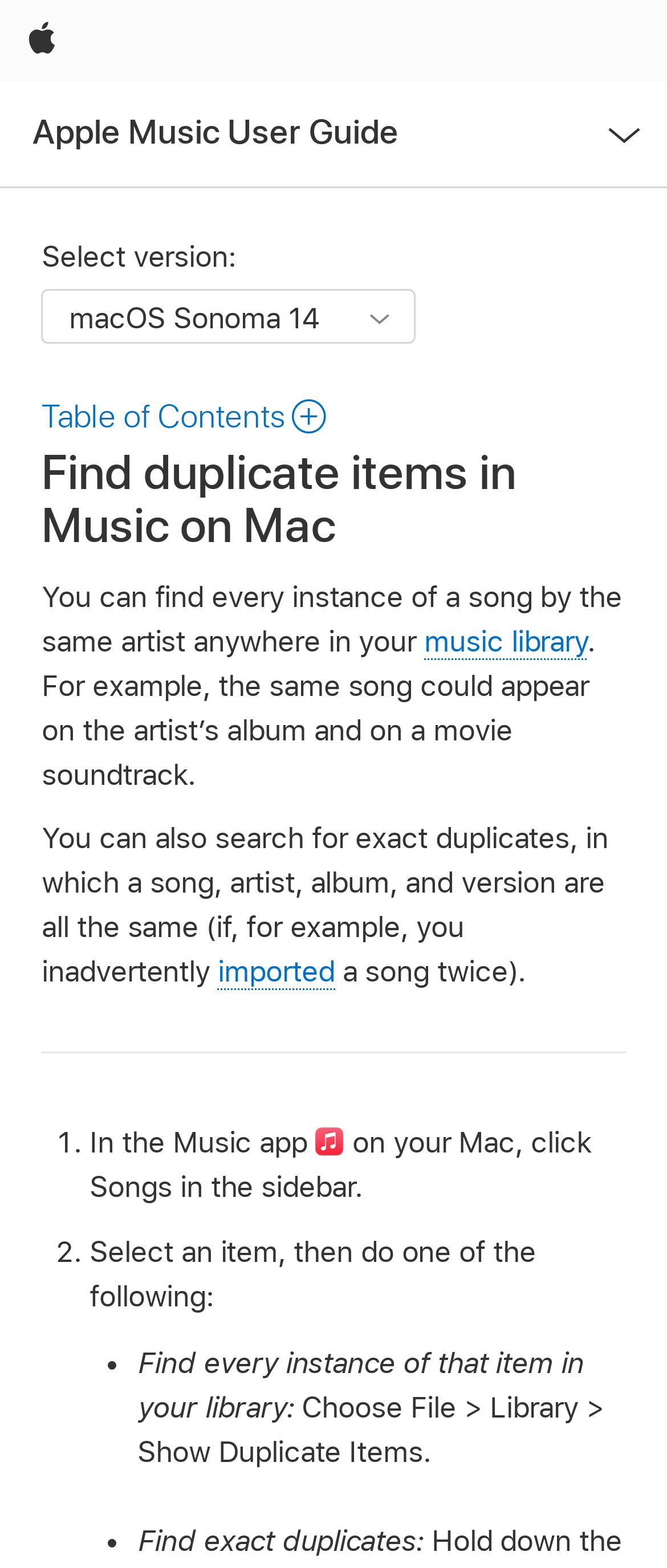Where can you find the option to show duplicate items?
Provide a detailed answer to the question, using the image to inform your response.

The option to show duplicate items can be found by clicking on File in the menu bar and then selecting Library, and then choosing Show Duplicate Items.